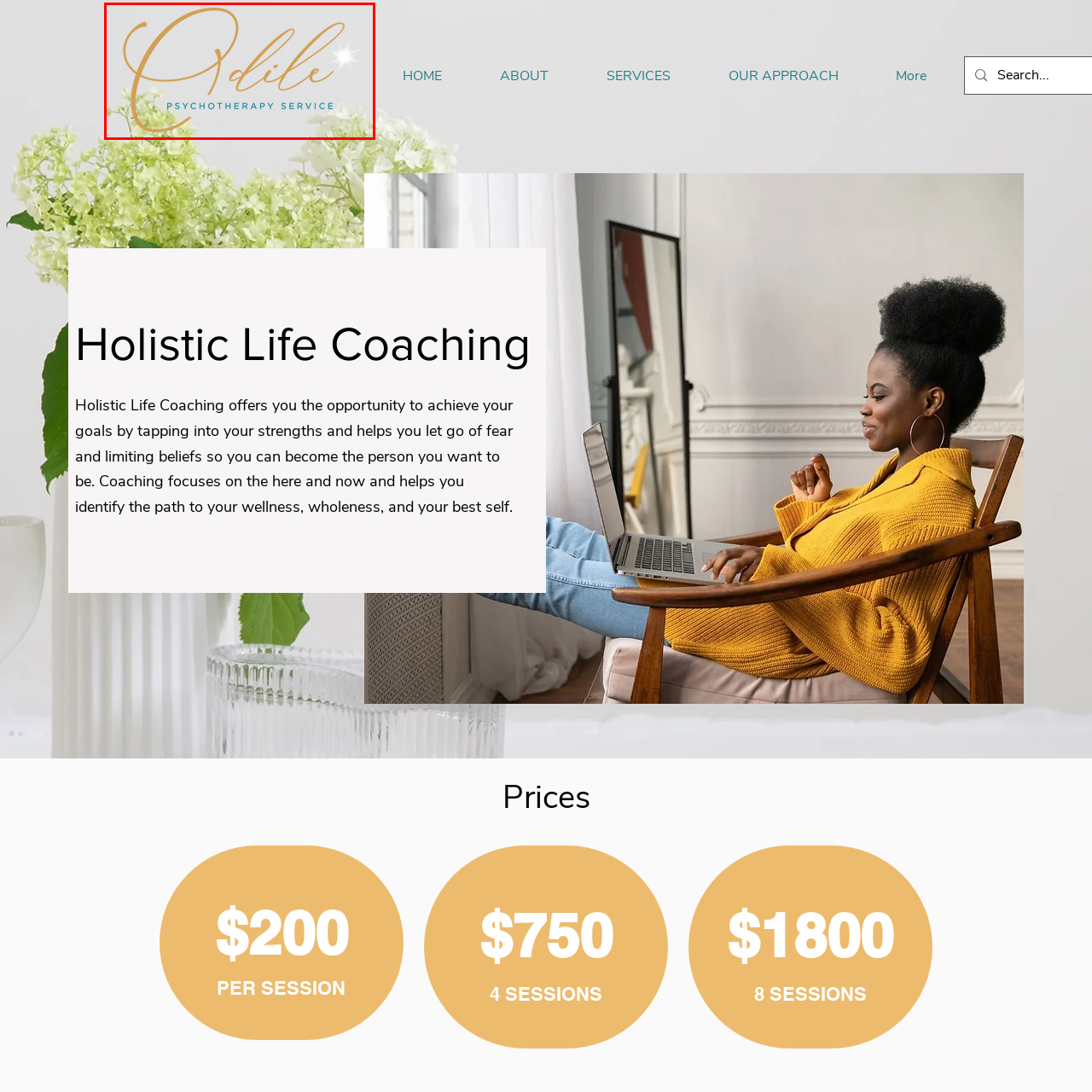Refer to the image enclosed in the red bounding box, then answer the following question in a single word or phrase: What is the atmosphere evoked by the background?

Calming, serene